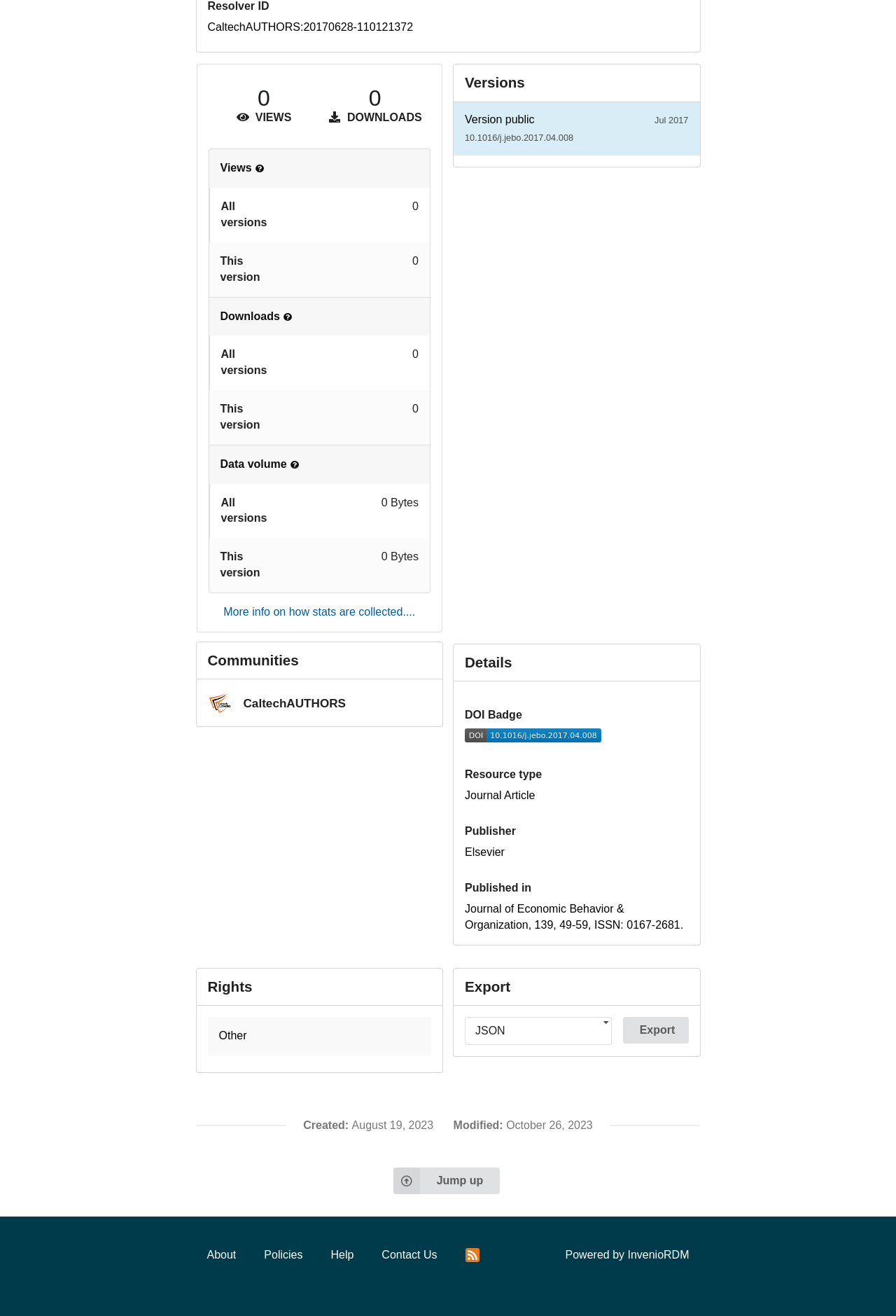Using the information from the screenshot, answer the following question thoroughly:
What is the publisher of the journal article?

The publisher is located in the 'Details' section, in the 'DescriptionList' with the 'Publisher' term, and it is the entity that published the journal article.